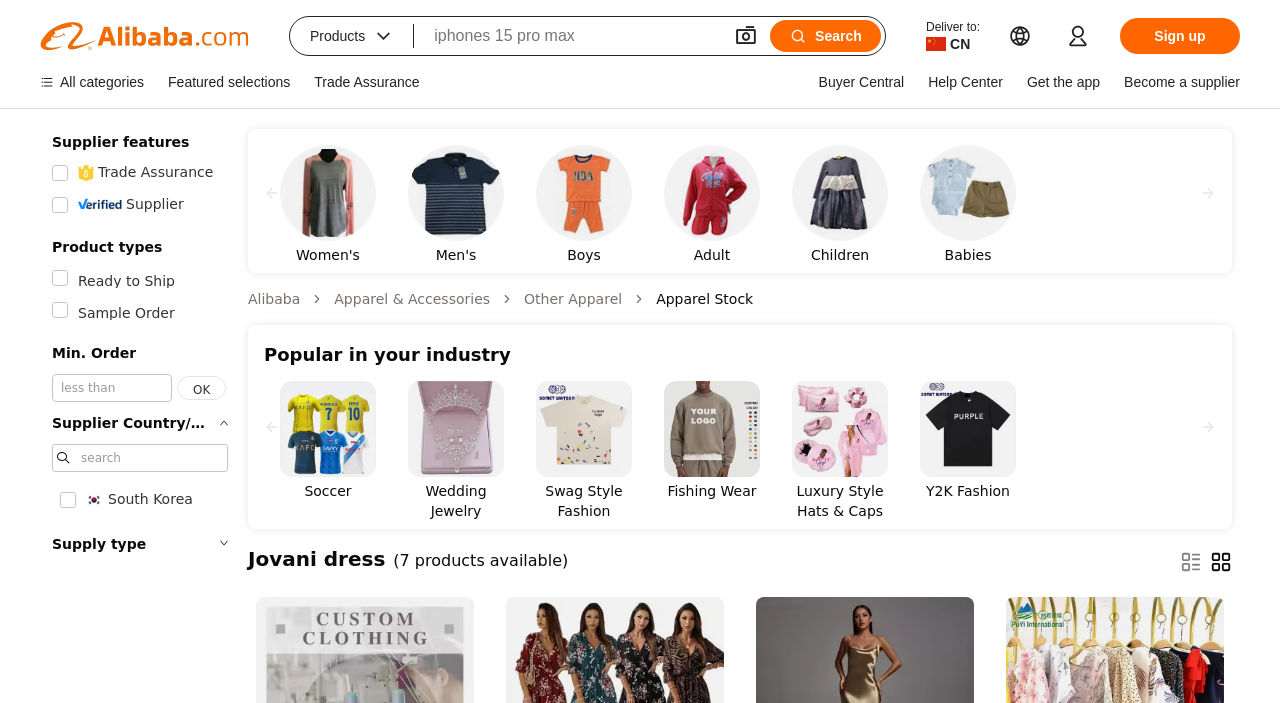Respond to the following question using a concise word or phrase: 
What is the purpose of the 'Search' button?

To search products